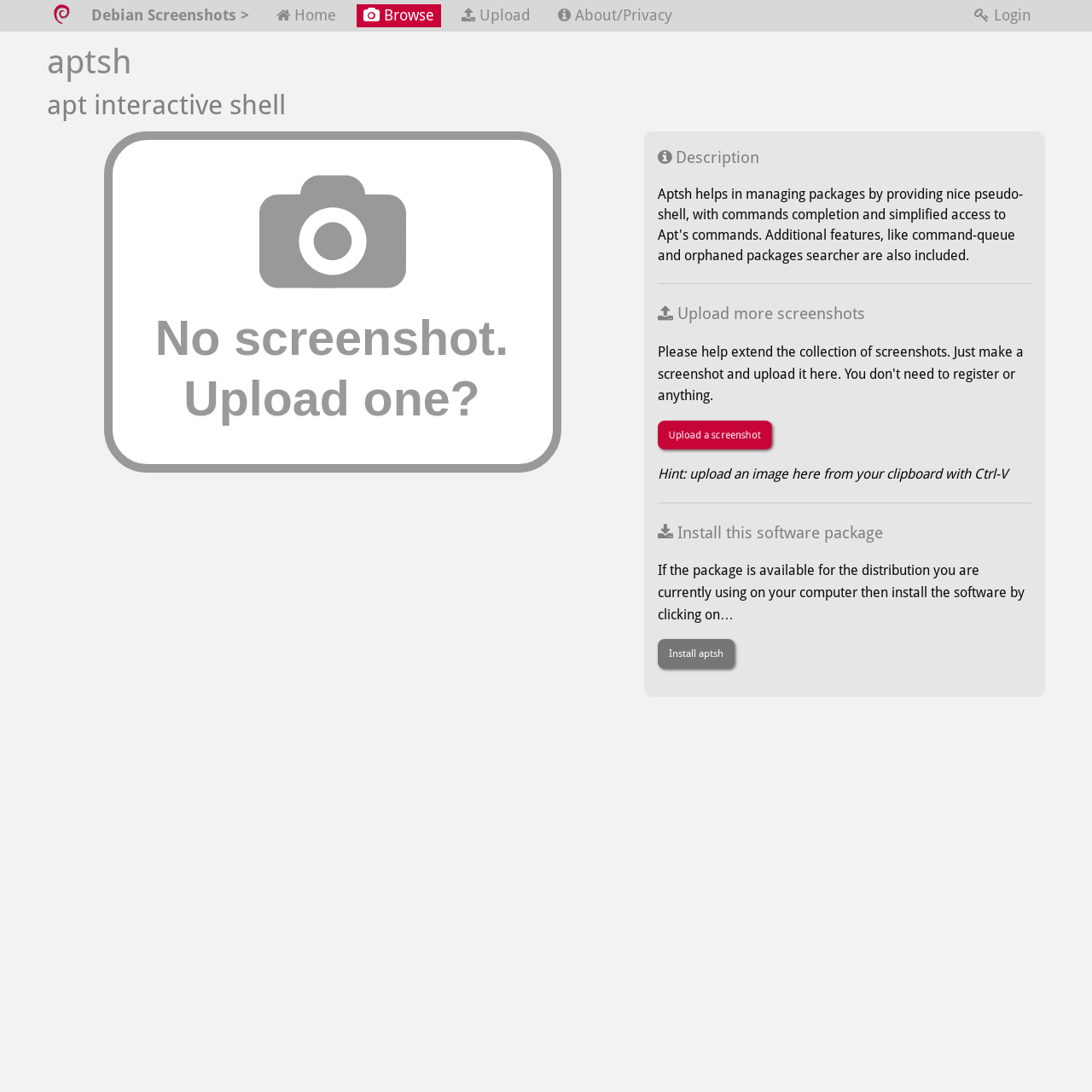Determine the bounding box coordinates of the clickable region to follow the instruction: "Browse screenshots".

[0.327, 0.004, 0.404, 0.025]